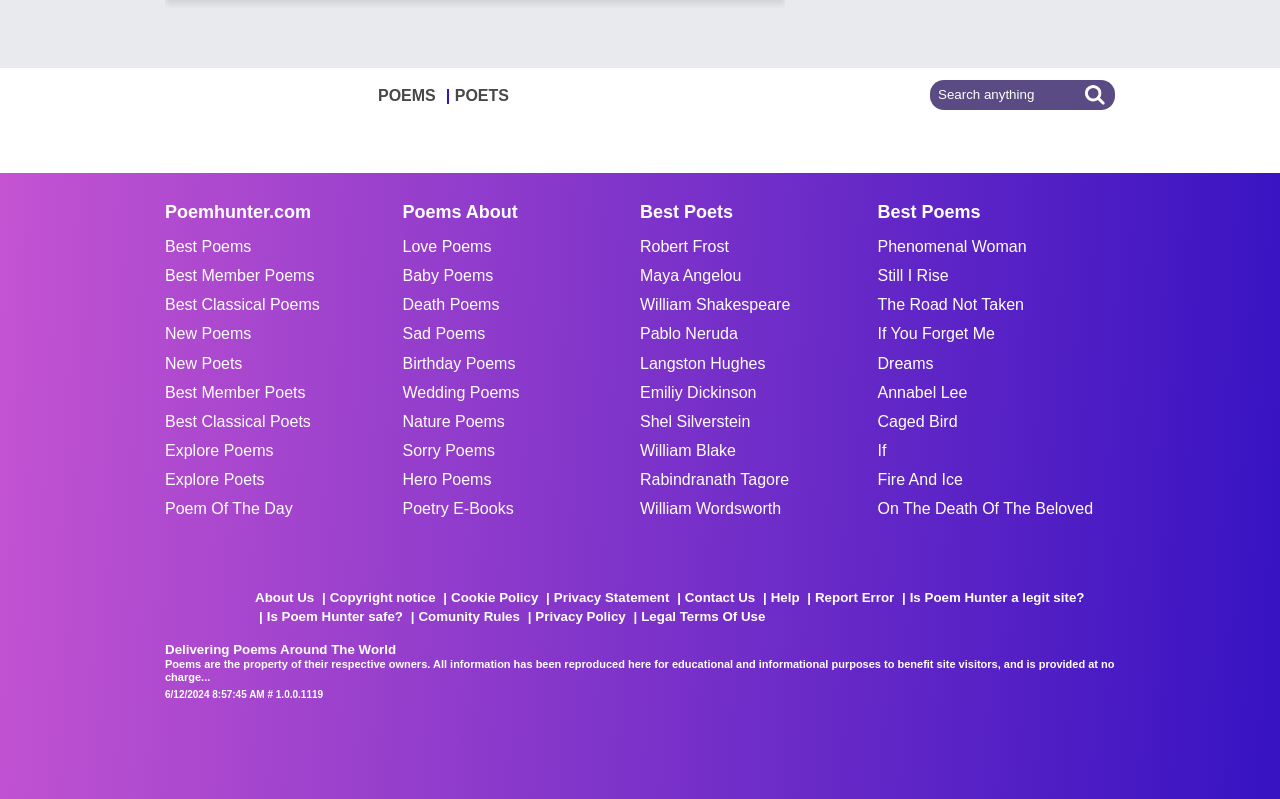Please specify the bounding box coordinates of the area that should be clicked to accomplish the following instruction: "Explore poems about love". The coordinates should consist of four float numbers between 0 and 1, i.e., [left, top, right, bottom].

[0.314, 0.296, 0.5, 0.32]